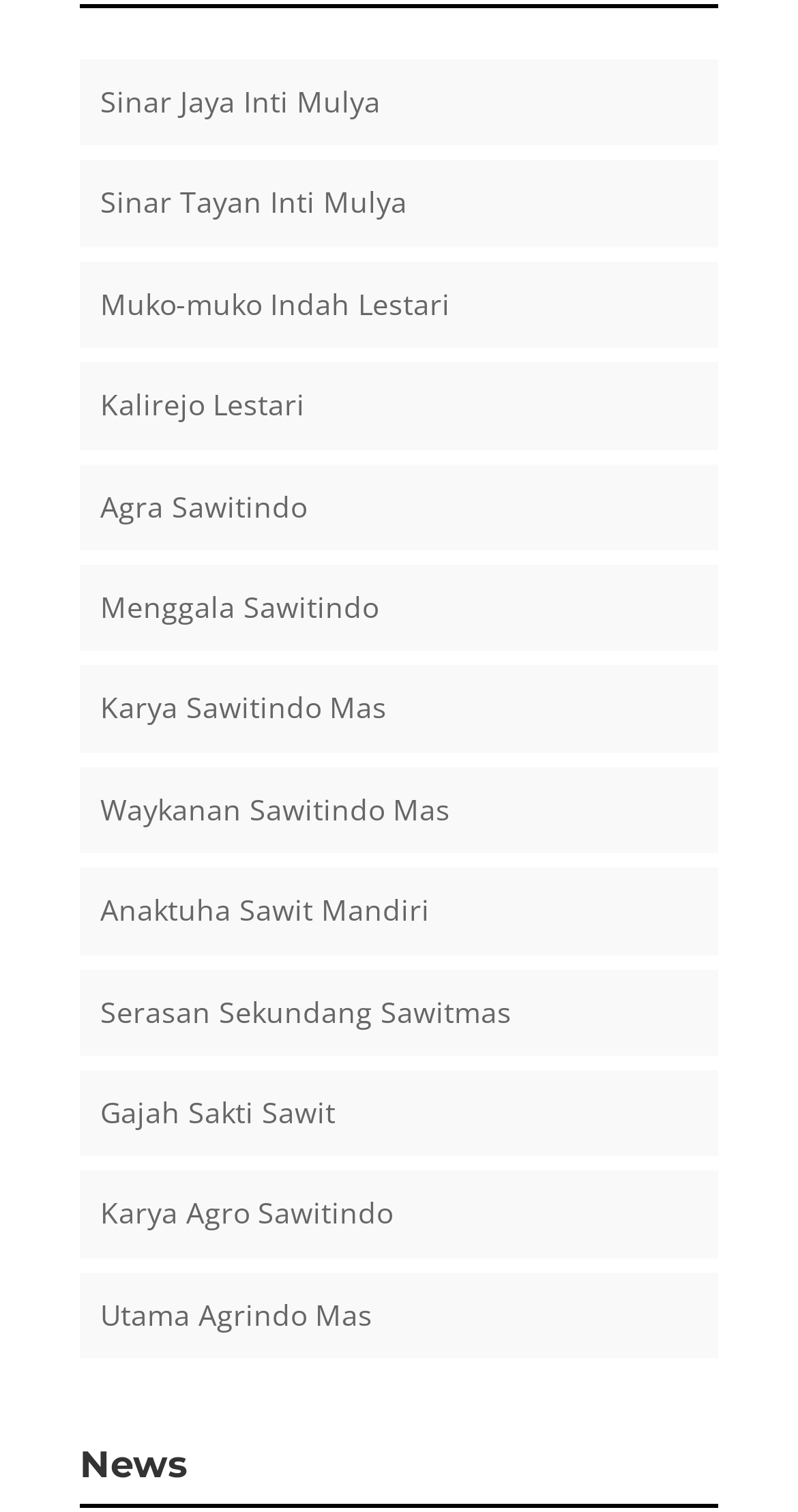Answer the following query concisely with a single word or phrase:
How many companies are listed?

16